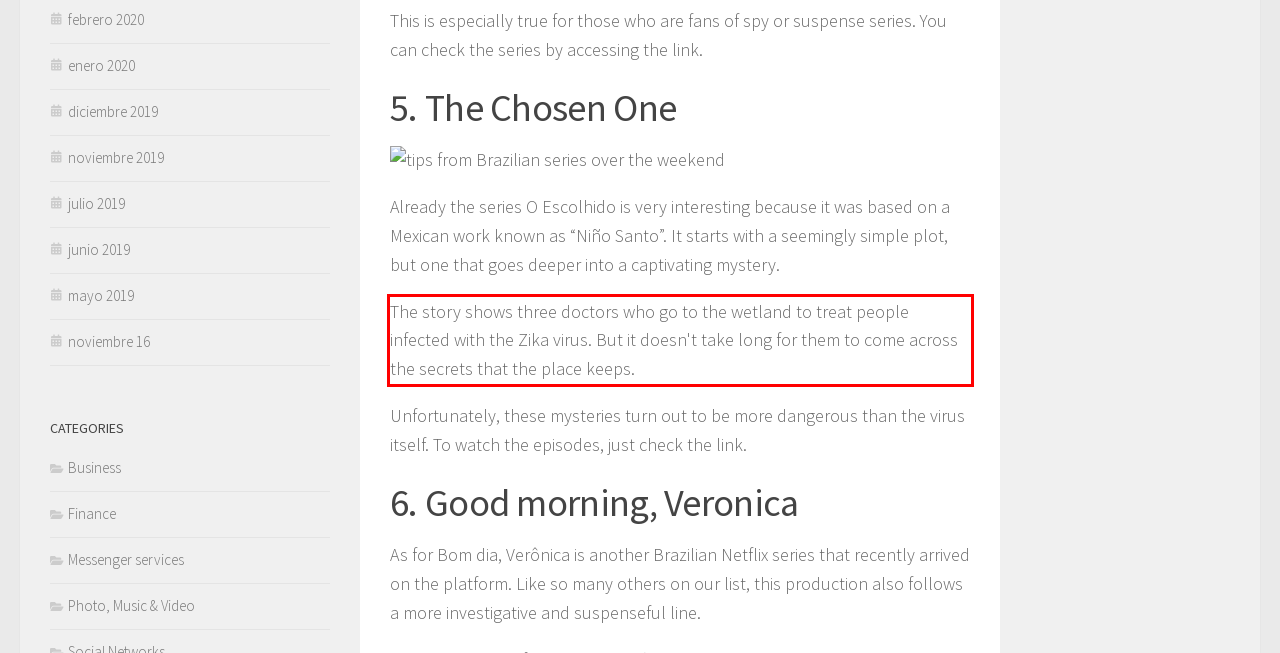Please perform OCR on the text within the red rectangle in the webpage screenshot and return the text content.

The story shows three doctors who go to the wetland to treat people infected with the Zika virus. But it doesn't take long for them to come across the secrets that the place keeps.